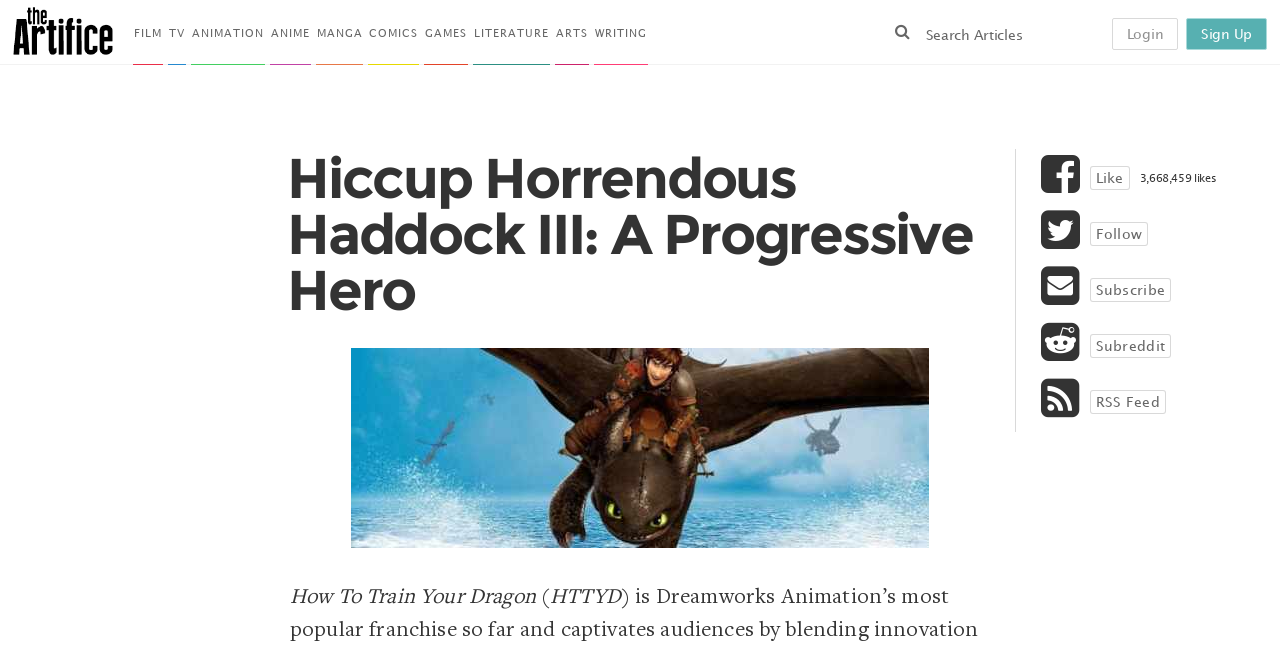Can you find the bounding box coordinates of the area I should click to execute the following instruction: "Like the article"?

[0.851, 0.257, 0.883, 0.294]